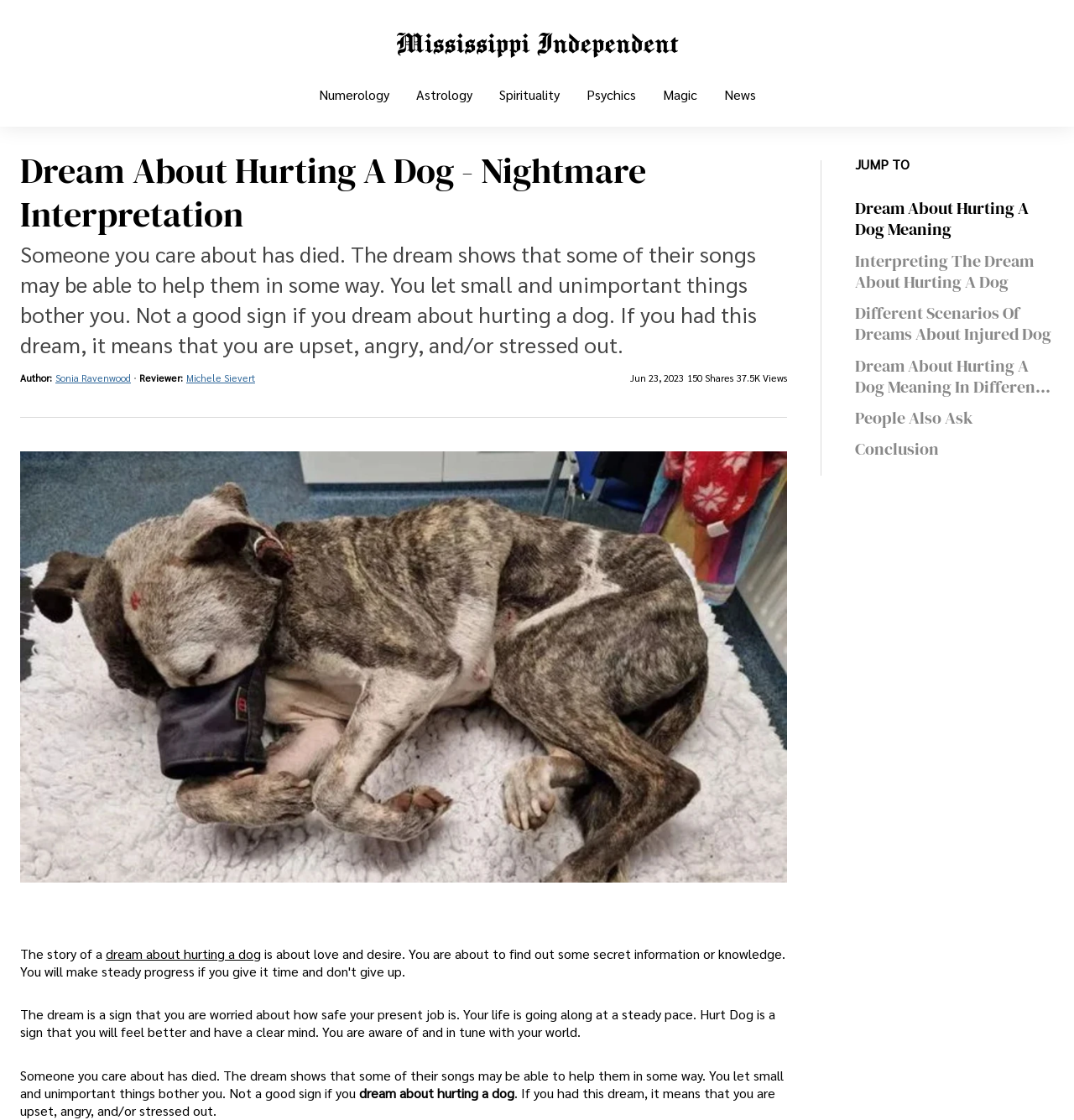Locate the bounding box coordinates of the region to be clicked to comply with the following instruction: "Check the number of Shares". The coordinates must be four float numbers between 0 and 1, in the form [left, top, right, bottom].

[0.64, 0.332, 0.683, 0.343]